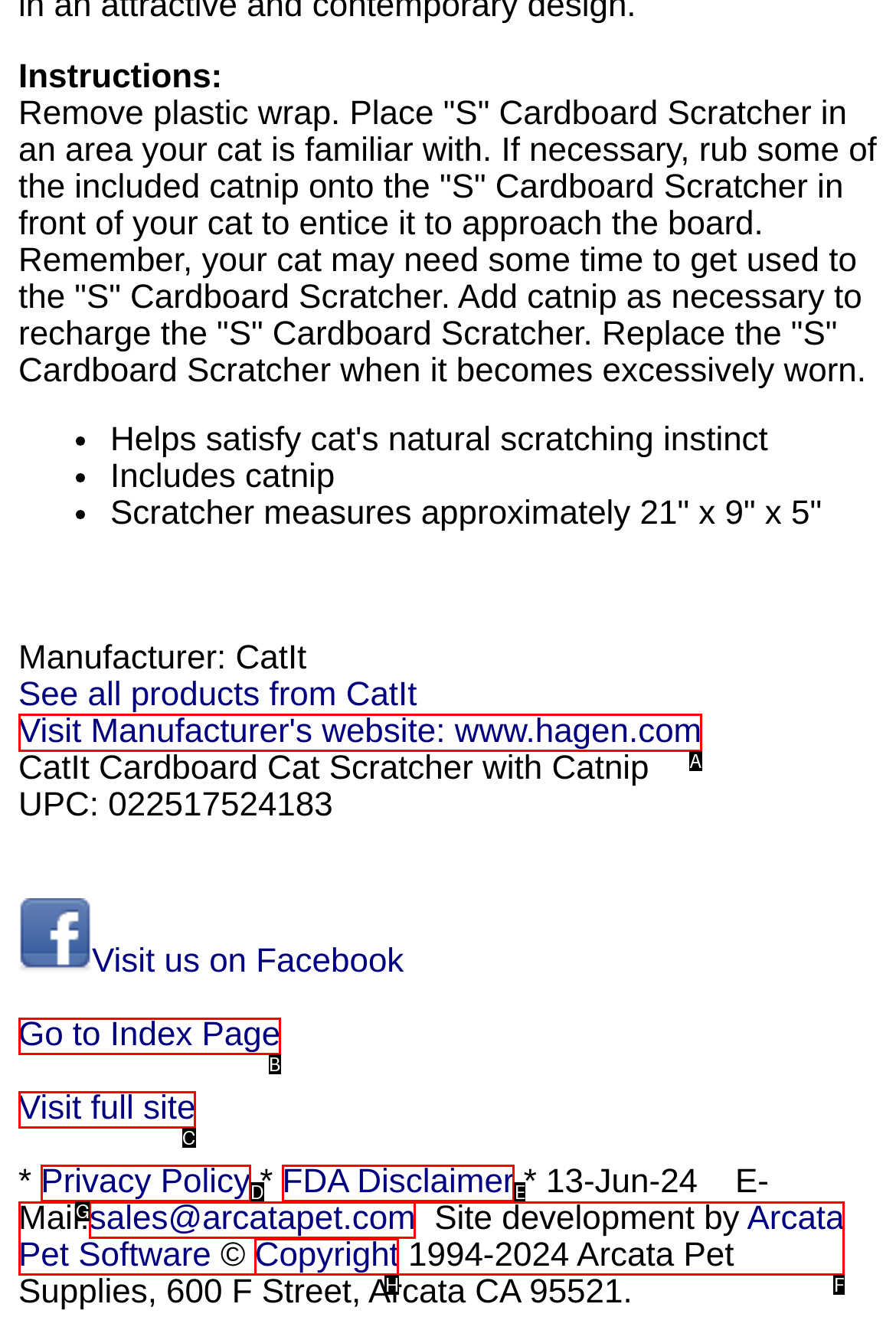Identify the letter of the option to click in order to Visit Manufacturer's website. Answer with the letter directly.

A